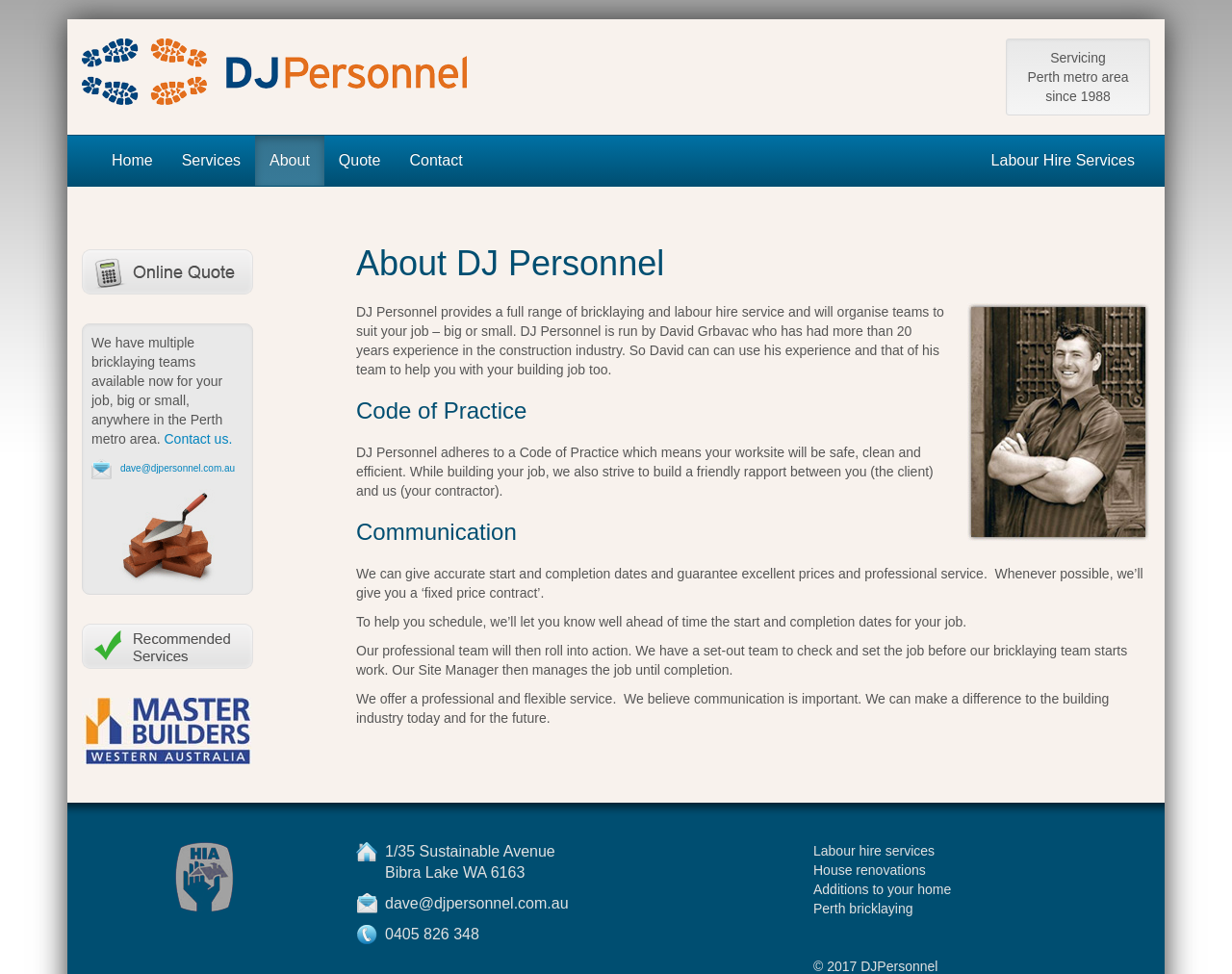Locate the bounding box coordinates of the area you need to click to fulfill this instruction: 'Click the 'Contact us' link'. The coordinates must be in the form of four float numbers ranging from 0 to 1: [left, top, right, bottom].

[0.133, 0.443, 0.189, 0.458]